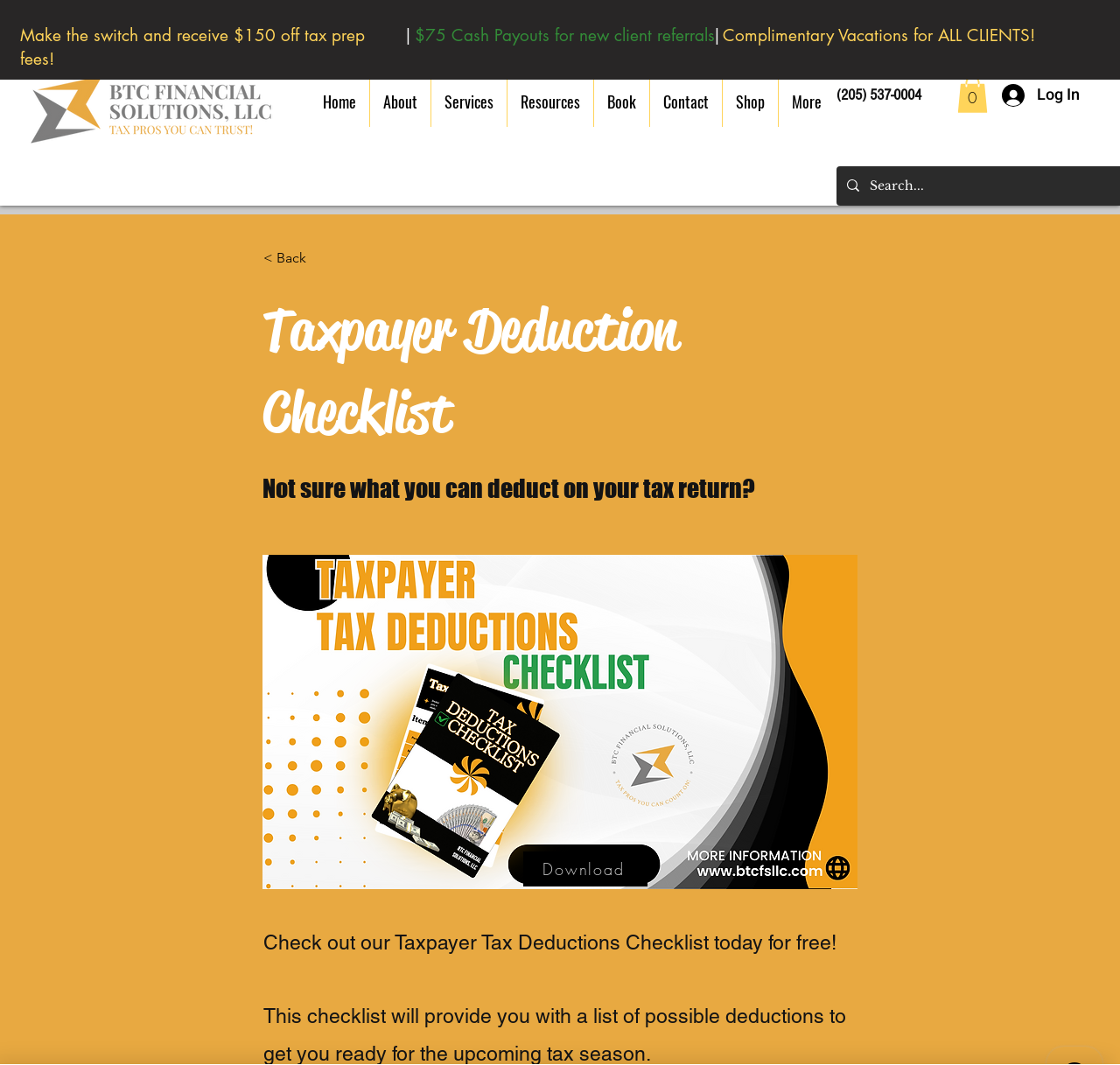What is the purpose of the Taxpayer Deduction Checklist?
Using the image as a reference, deliver a detailed and thorough answer to the question.

I found the purpose of the Taxpayer Deduction Checklist in a StaticText element with a bounding box of [0.235, 0.944, 0.755, 1.0]. The text states that 'This checklist will provide you with a list of possible deductions to get you ready for the upcoming tax season'.